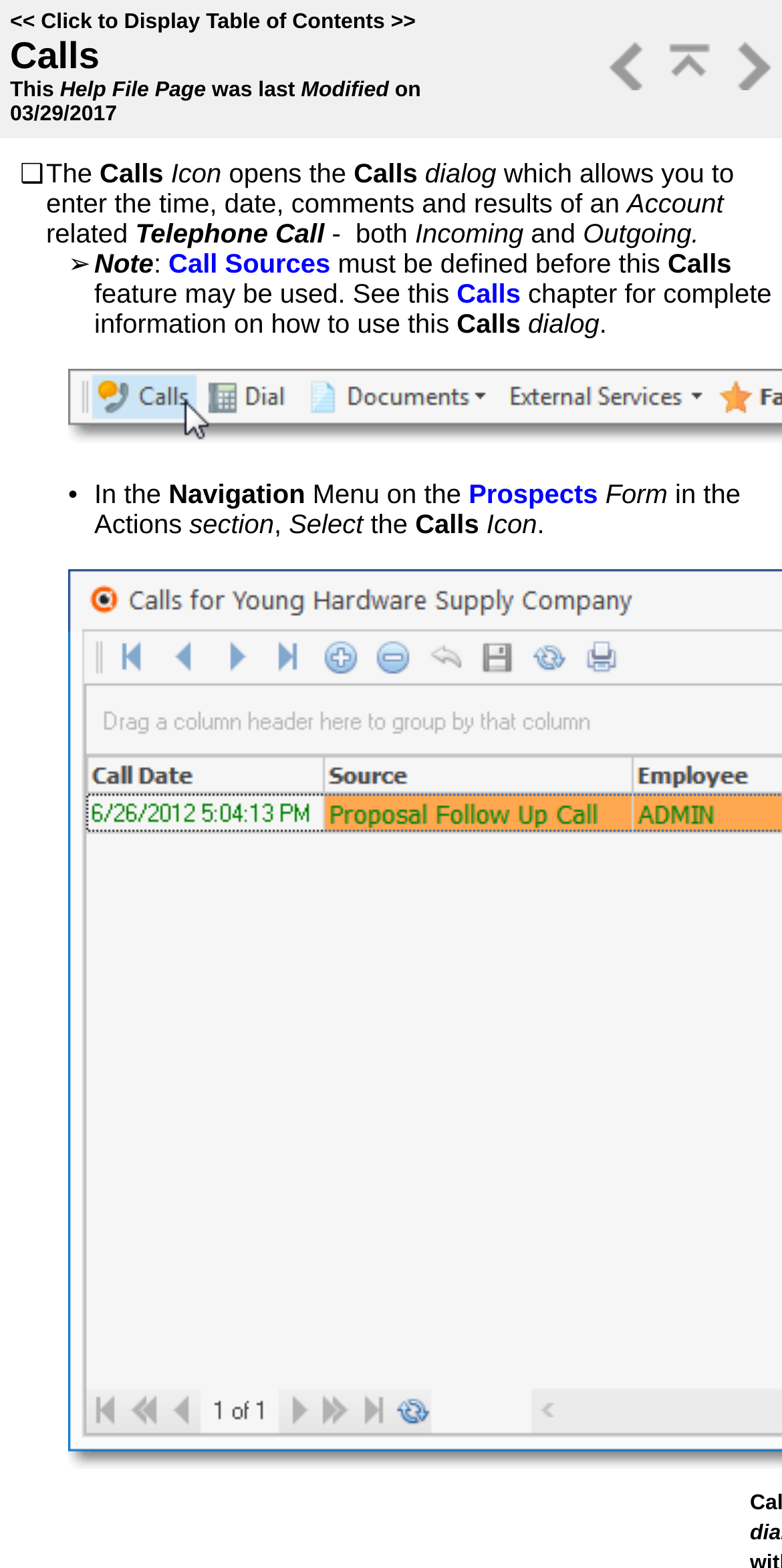Using the webpage screenshot, find the UI element described by Prospects. Provide the bounding box coordinates in the format (top-left x, top-left y, bottom-right x, bottom-right y), ensuring all values are floating point numbers between 0 and 1.

[0.599, 0.305, 0.765, 0.325]